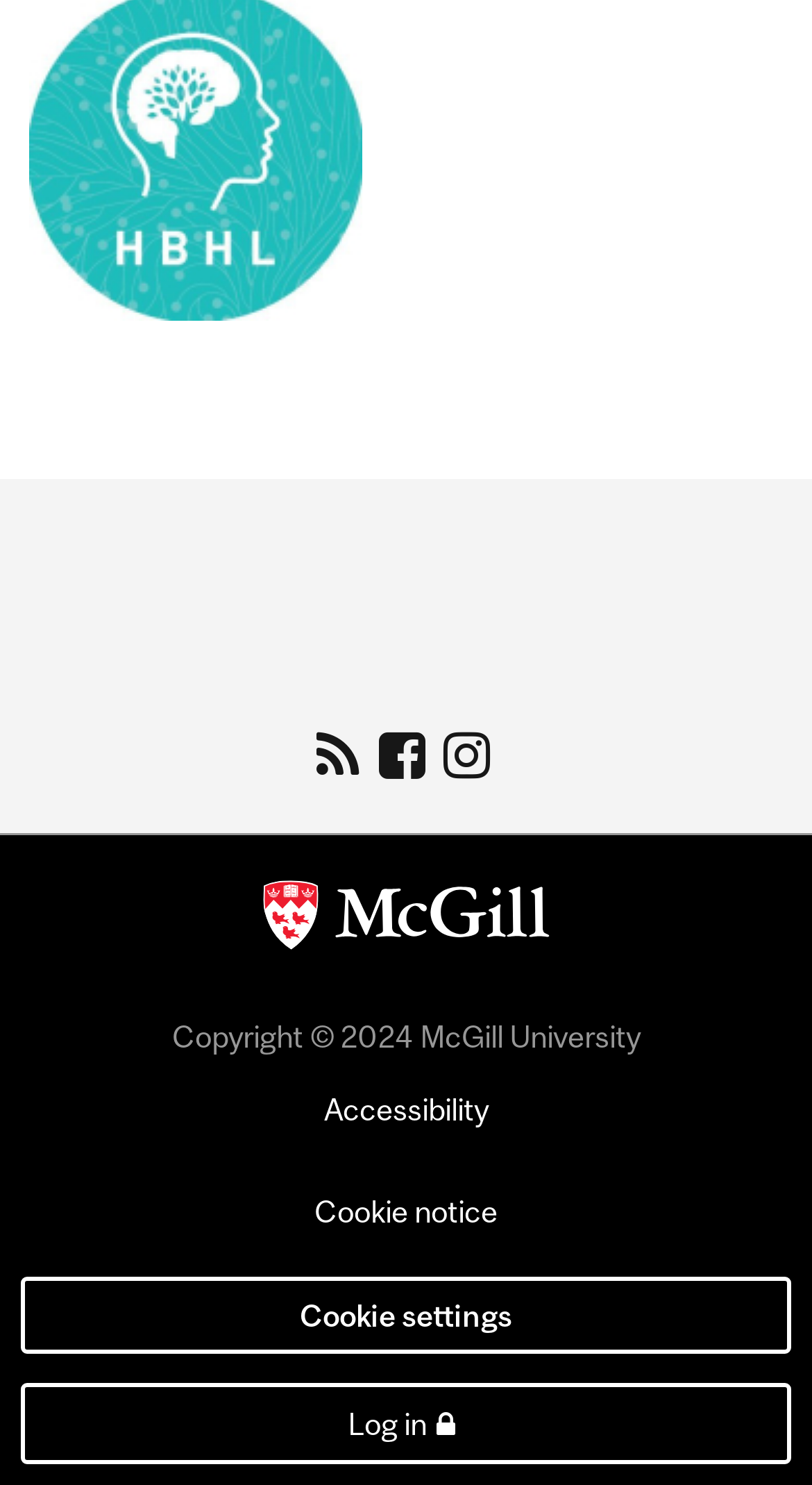Determine the bounding box coordinates for the area you should click to complete the following instruction: "view accessibility information".

[0.026, 0.722, 0.974, 0.771]